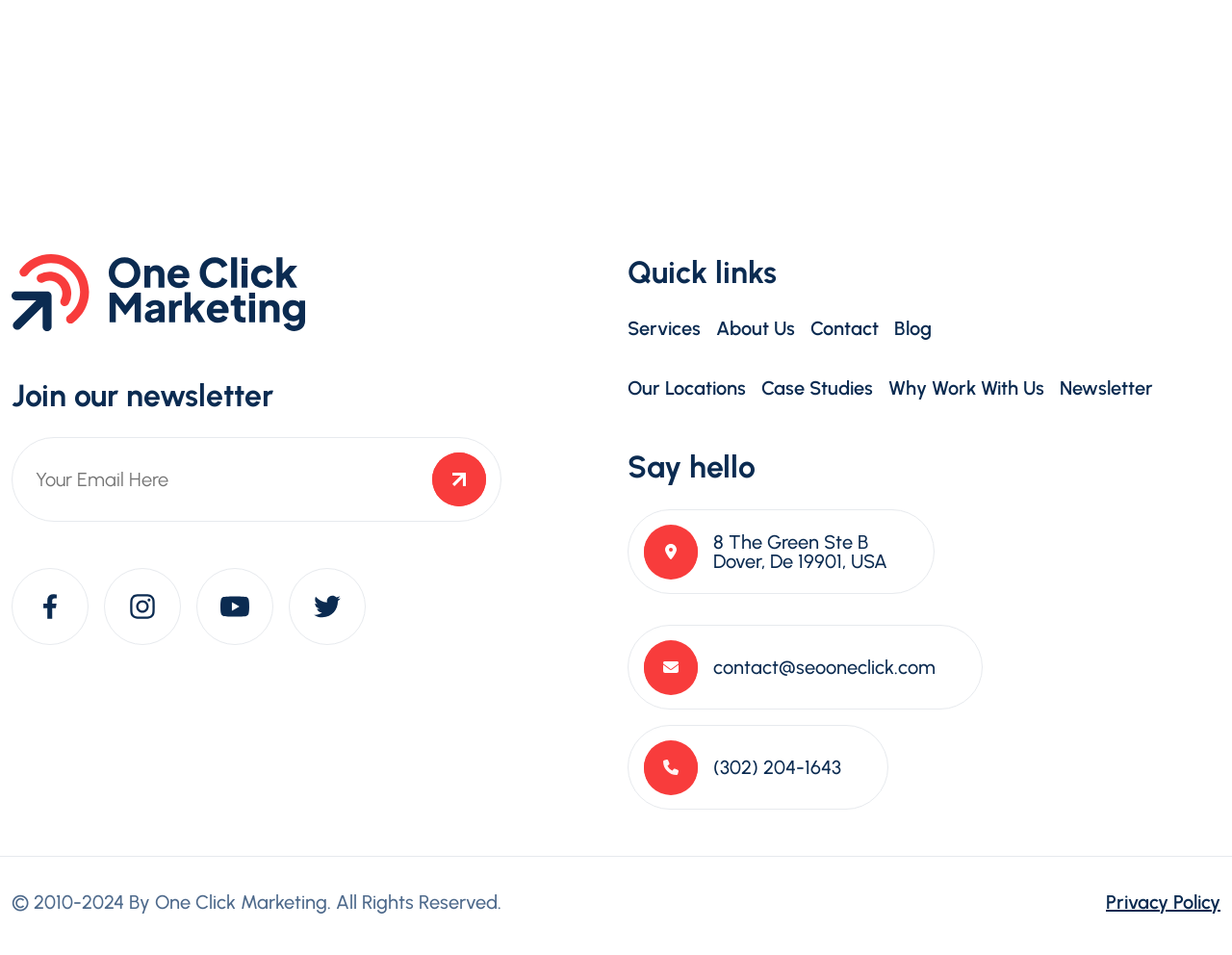How many social media links are there? Please answer the question using a single word or phrase based on the image.

4